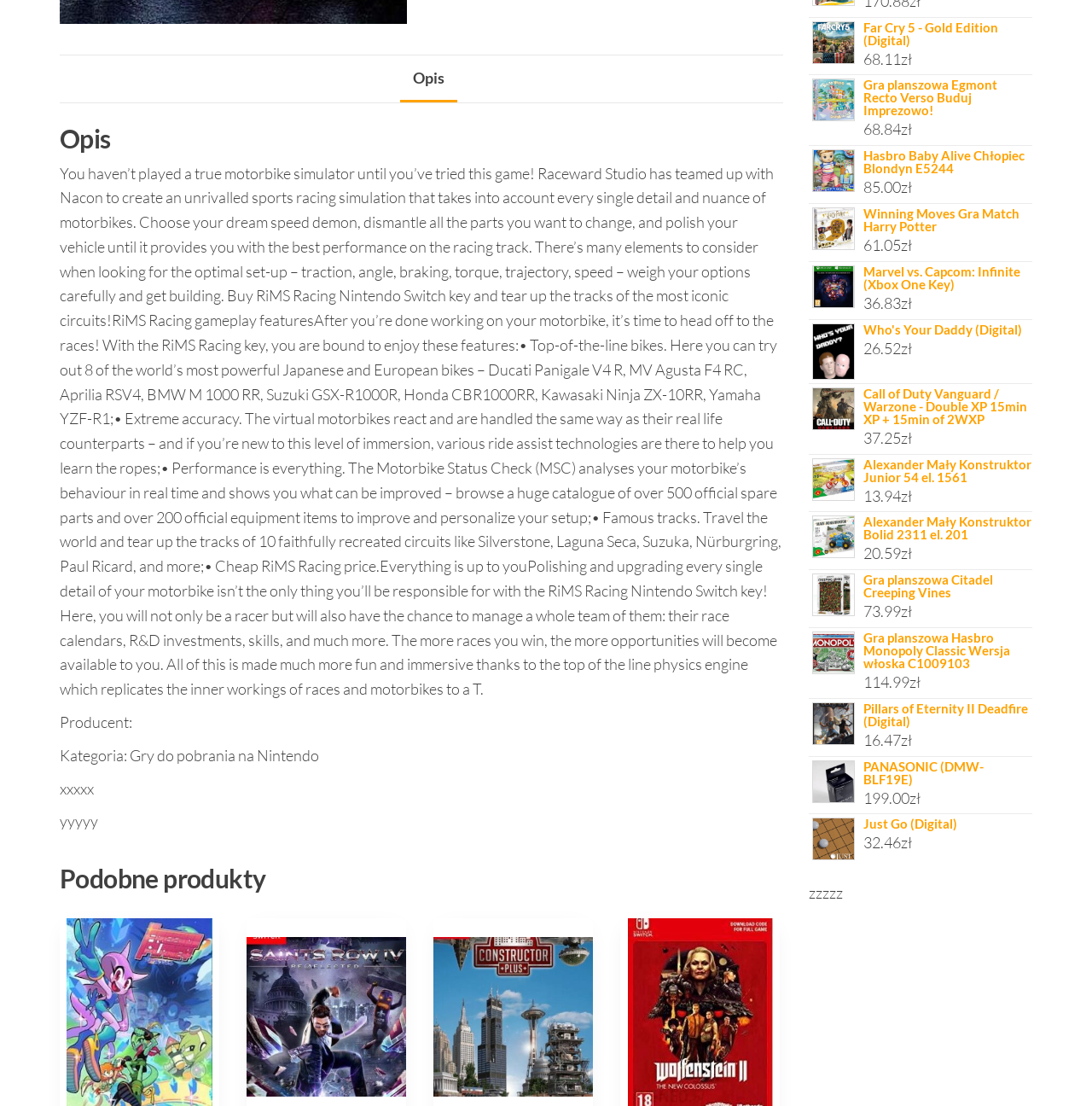Identify the bounding box of the UI element that matches this description: "Who's Your Daddy (Digital)".

[0.74, 0.292, 0.945, 0.304]